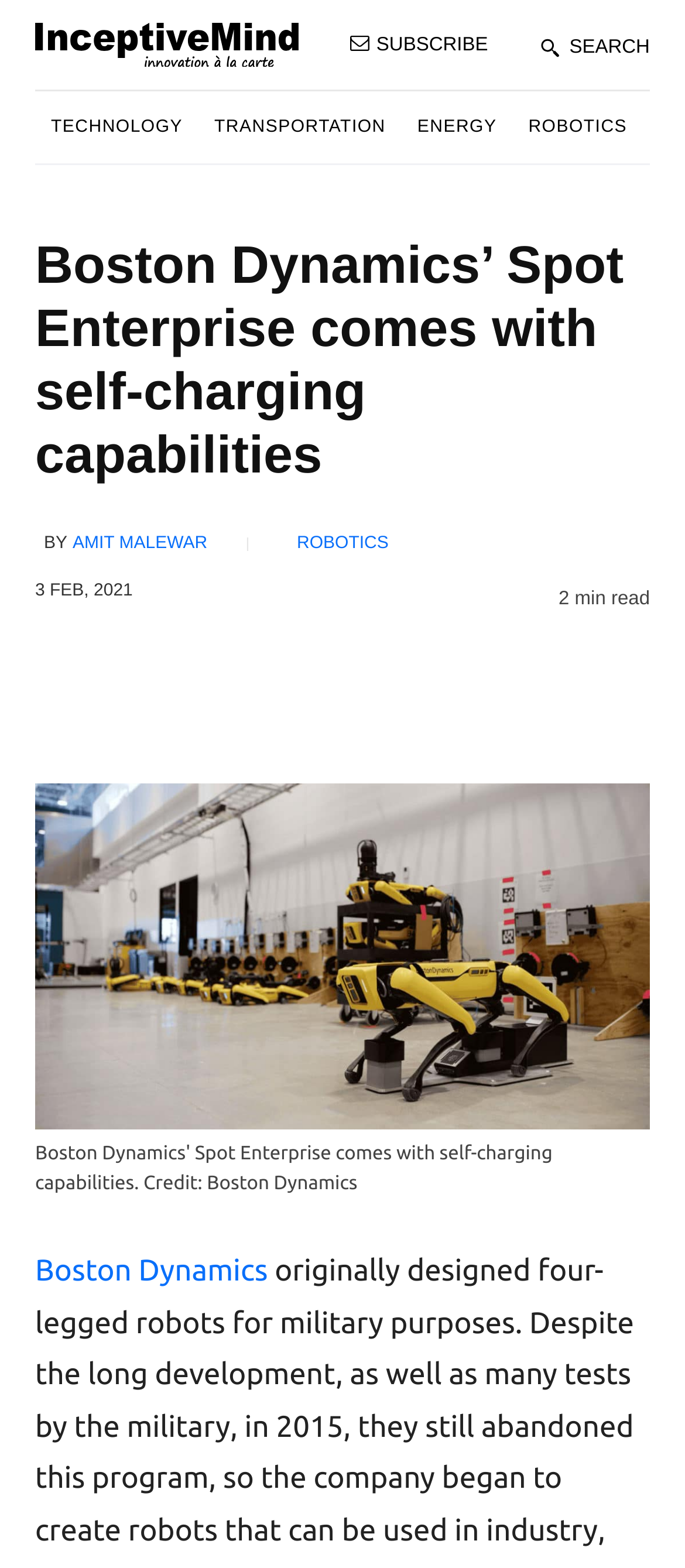Can you find the bounding box coordinates of the area I should click to execute the following instruction: "Read more about robotics"?

[0.748, 0.058, 0.939, 0.104]